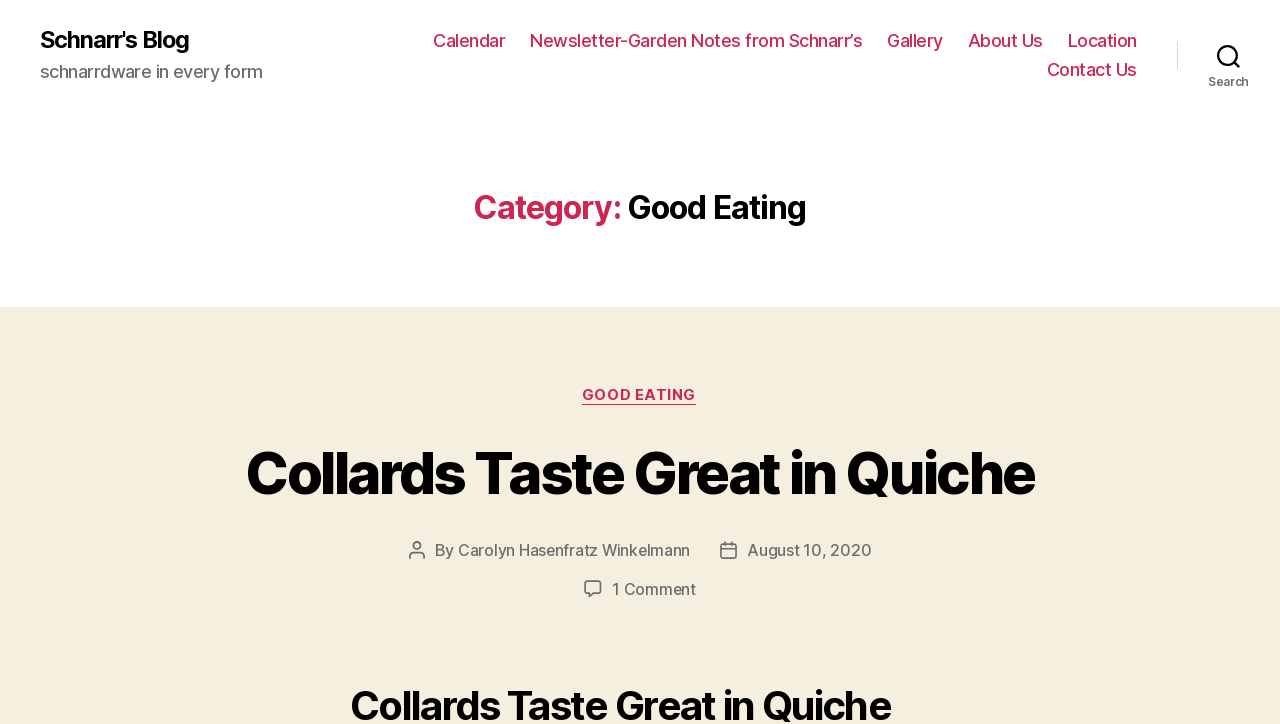Who is the author of the post 'Collards Taste Great in Quiche'?
Using the image as a reference, deliver a detailed and thorough answer to the question.

The author of the post 'Collards Taste Great in Quiche' can be found in the section below the post title, where it is written as 'By Carolyn Hasenfratz Winkelmann'. This indicates that Carolyn Hasenfratz Winkelmann is the author of the post.